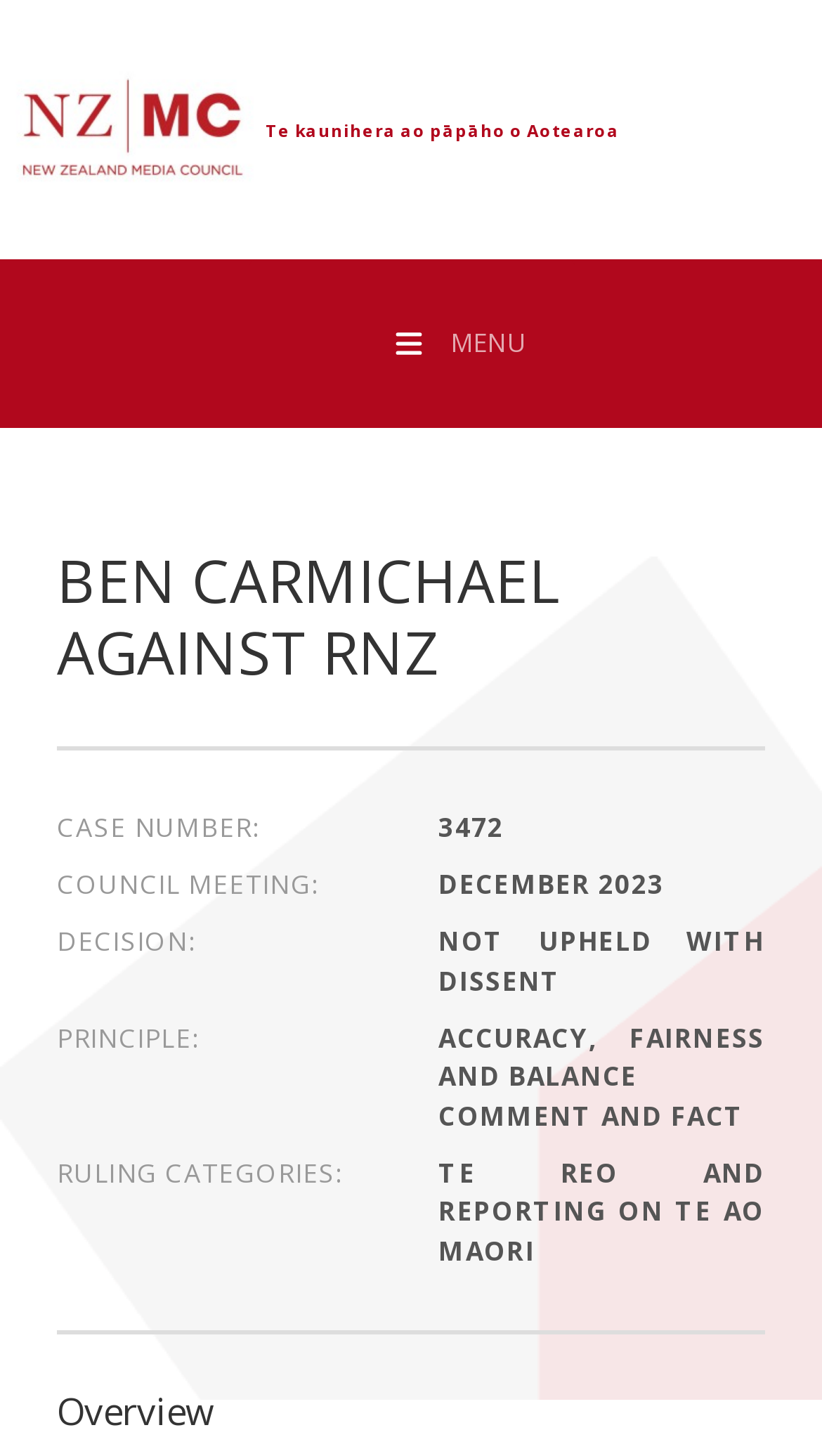What is the decision of the council?
Answer the question using a single word or phrase, according to the image.

NOT UPHELD WITH DISSENT